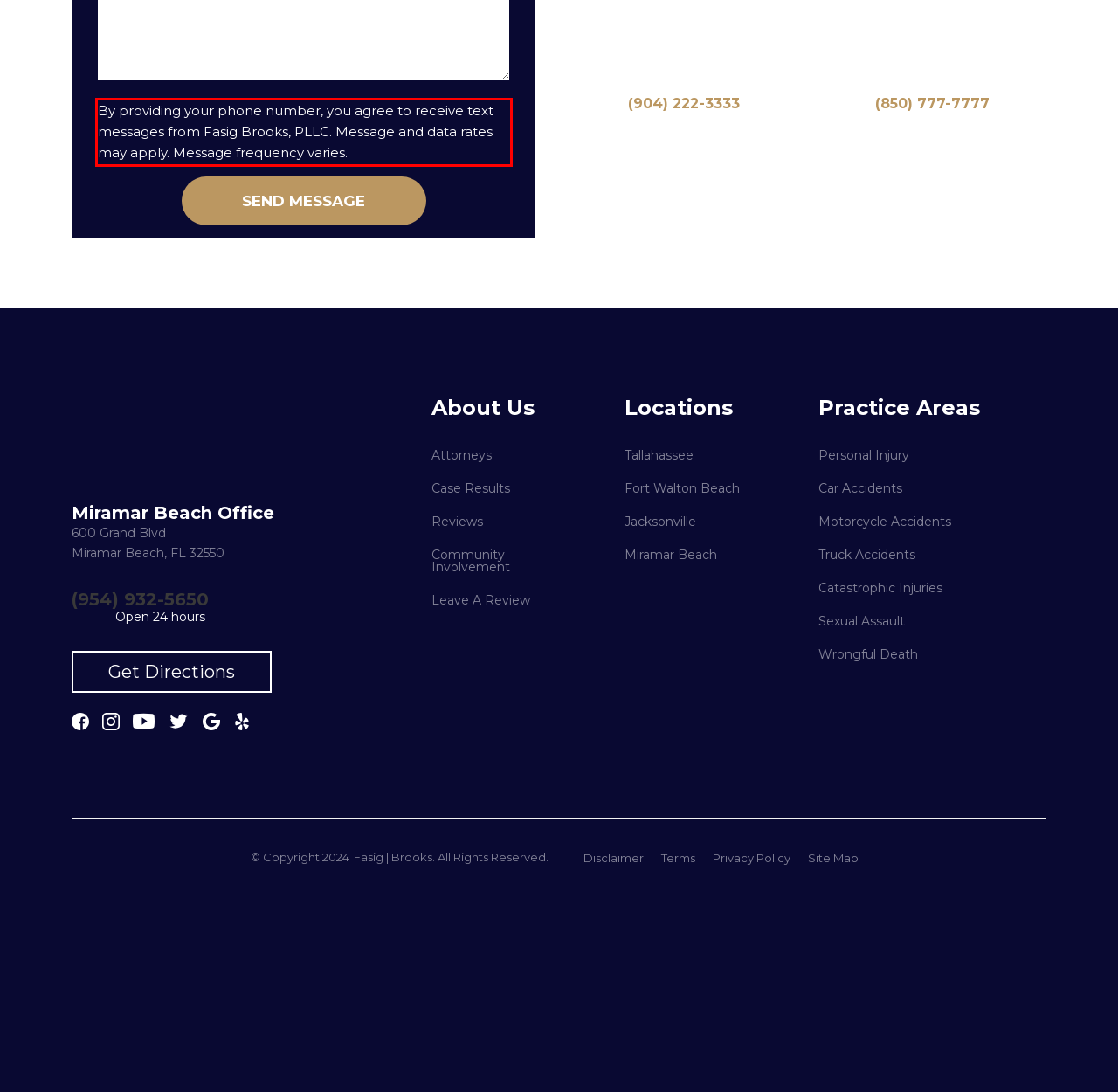Please identify and extract the text from the UI element that is surrounded by a red bounding box in the provided webpage screenshot.

By providing your phone number, you agree to receive text messages from Fasig Brooks, PLLC. Message and data rates may apply. Message frequency varies.